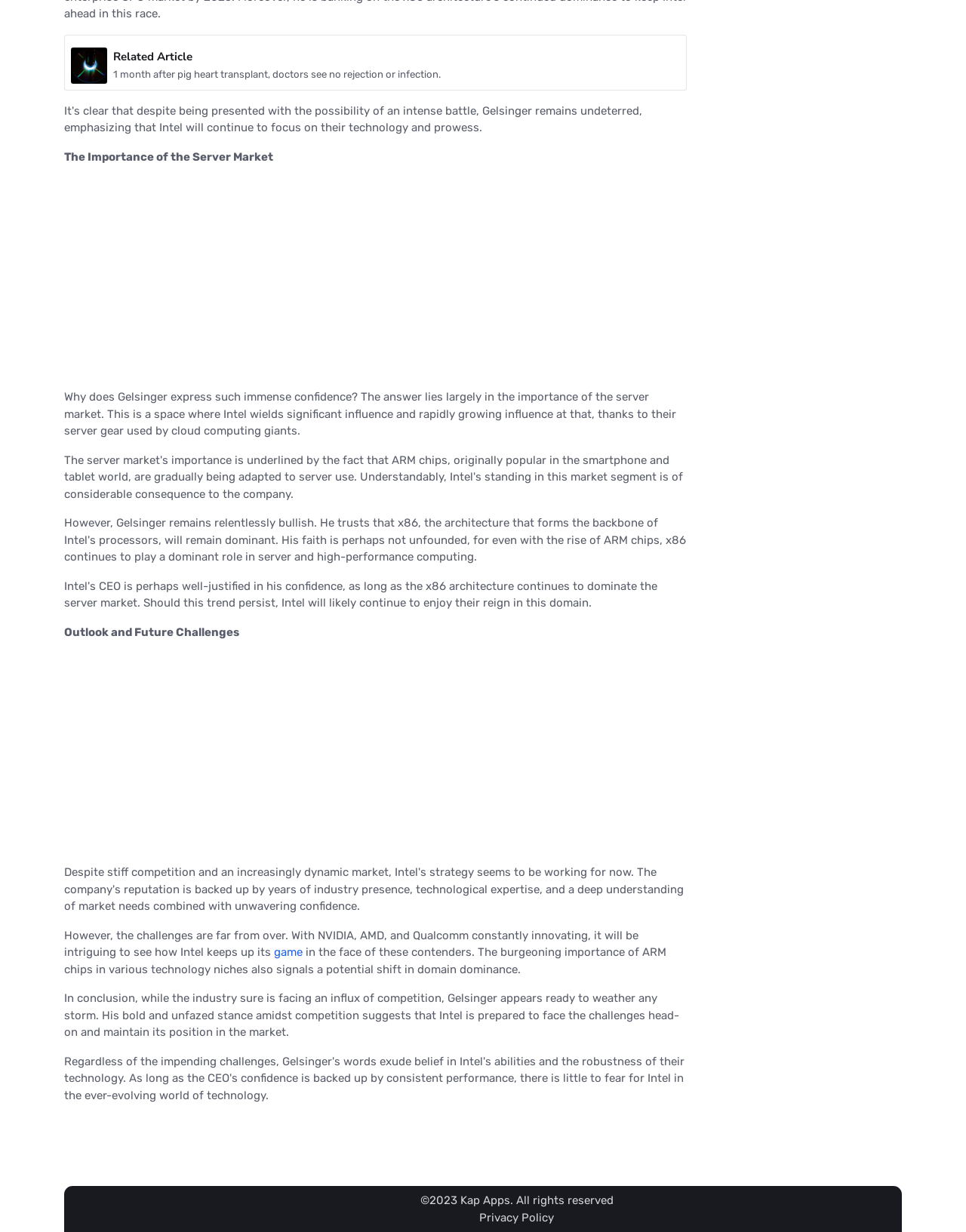Based on the description "Kap Apps", find the bounding box of the specified UI element.

[0.476, 0.969, 0.528, 0.98]